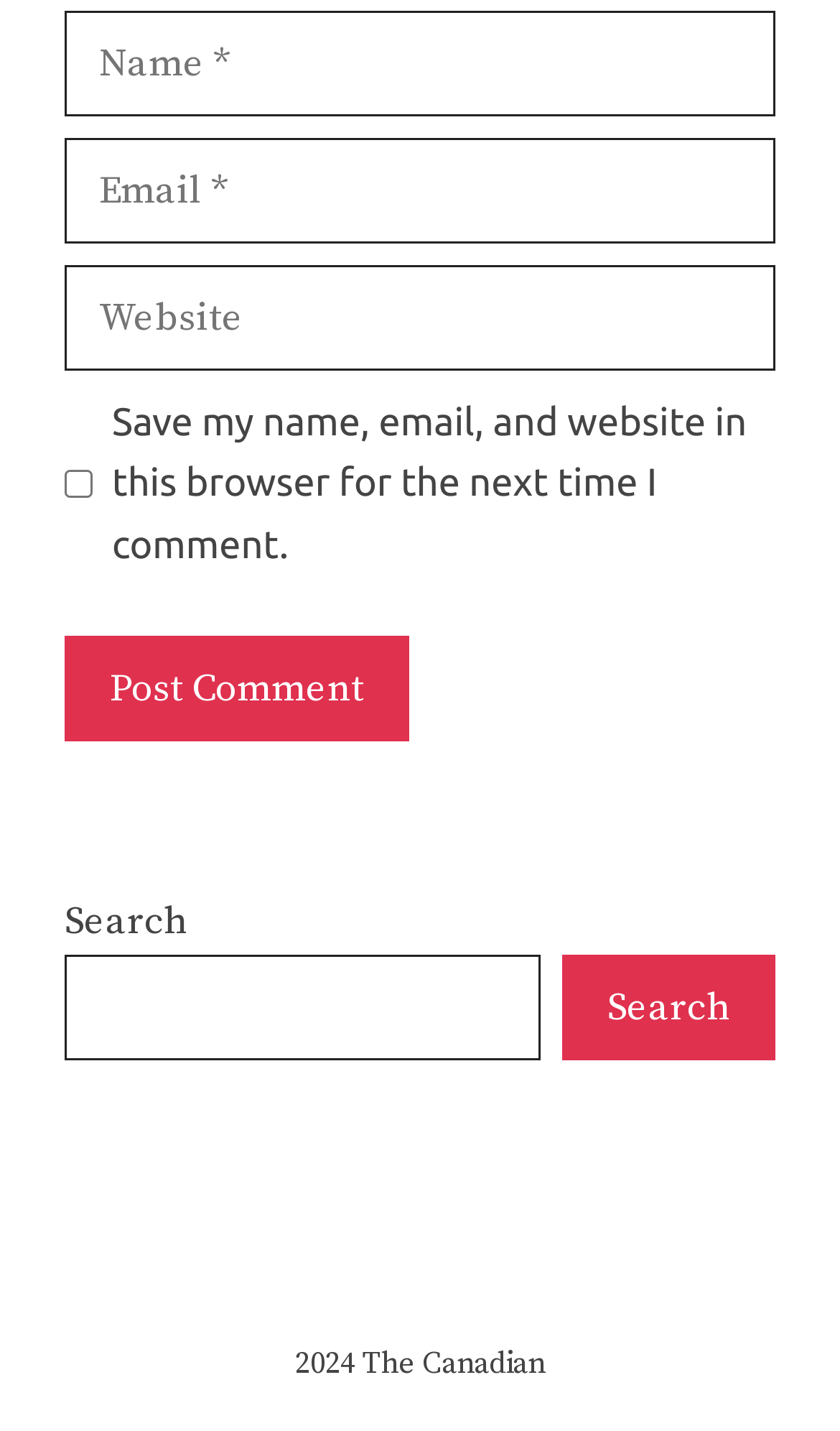Please identify the bounding box coordinates of the element's region that should be clicked to execute the following instruction: "Search for something". The bounding box coordinates must be four float numbers between 0 and 1, i.e., [left, top, right, bottom].

[0.077, 0.667, 0.644, 0.741]